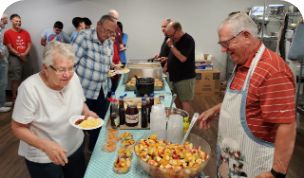Reply to the question with a brief word or phrase: What is the maximum suggested donation for a family?

$15